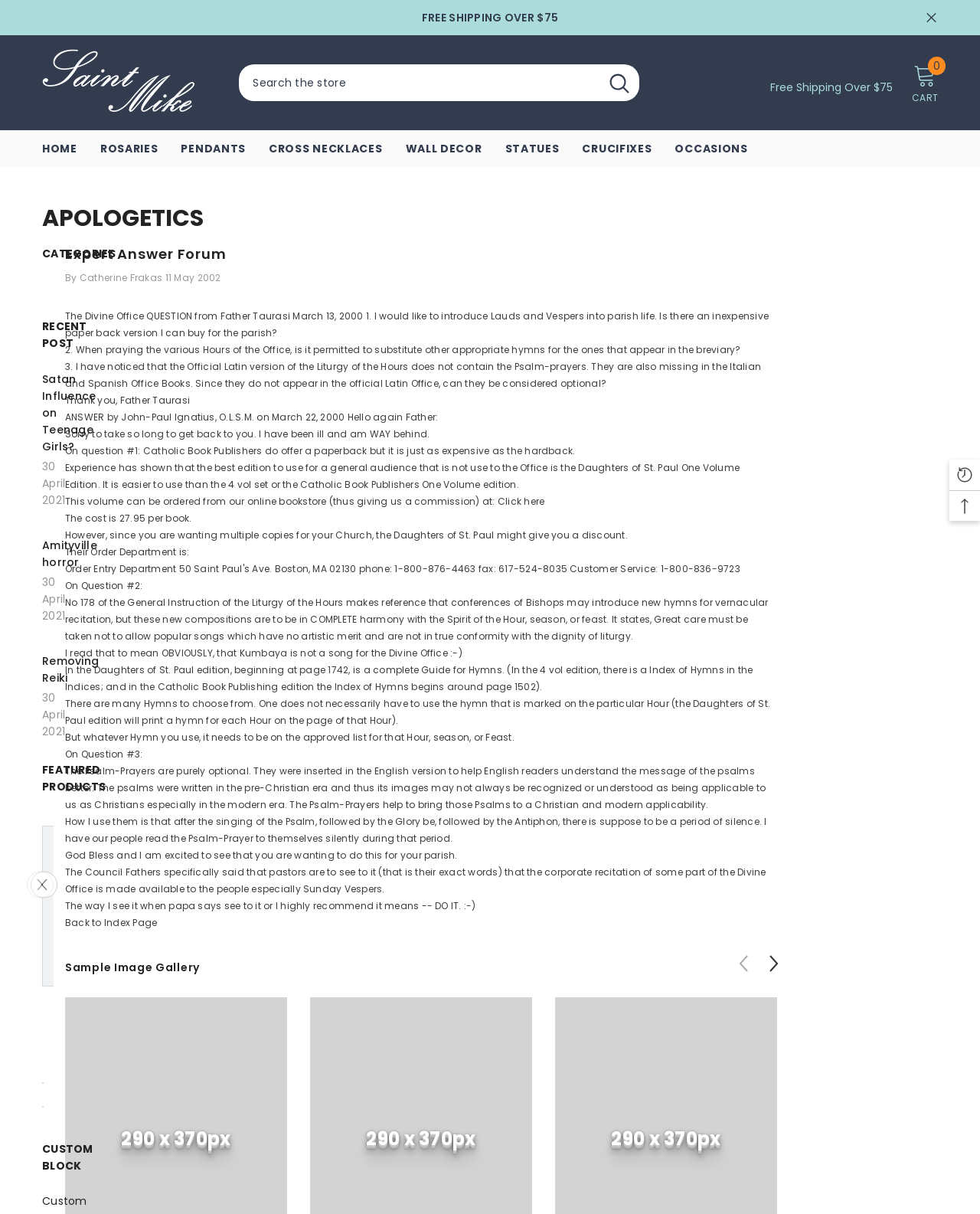Deliver a detailed narrative of the webpage's visual and textual elements.

This webpage is an expert answer forum on Saint-Mike.org, a website that appears to be a Catholic online store and resource center. At the top of the page, there is a banner with a "FREE SHIPPING OVER $75" announcement and a "Close" button. Below this, there is a search bar with a combobox and a "Search" button.

The main content of the page is divided into several sections. On the left side, there are links to various categories, including "HOME", "ROSARIES", "PENDANTS", and more. Below these links, there are headings for "APOLOGETICS", "CATEGORIES", "RECENT POST", and "FEATURED PRODUCTS".

In the main section, there is a question-and-answer forum. The question is from Father Taurasi, dated March 13, 2000, and it consists of three parts: introducing Lauds and Vespers into parish life, substituting hymns in the breviary, and the use of Psalm-prayers. The answer is provided by John-Paul Ignatius, O.L.S.M., dated March 22, 2000. The answer is a detailed response to each of the three questions, providing guidance and explanations on the use of the Divine Office.

On the right side of the page, there are images and links to featured products, including a product title, price, and description. There are also buttons to navigate to previous and next pages.

At the bottom of the page, there are more images and a heading for "CUSTOM BLOCK". The overall layout of the page is cluttered, with many elements competing for attention. However, the main content of the question-and-answer forum is clear and easy to follow.